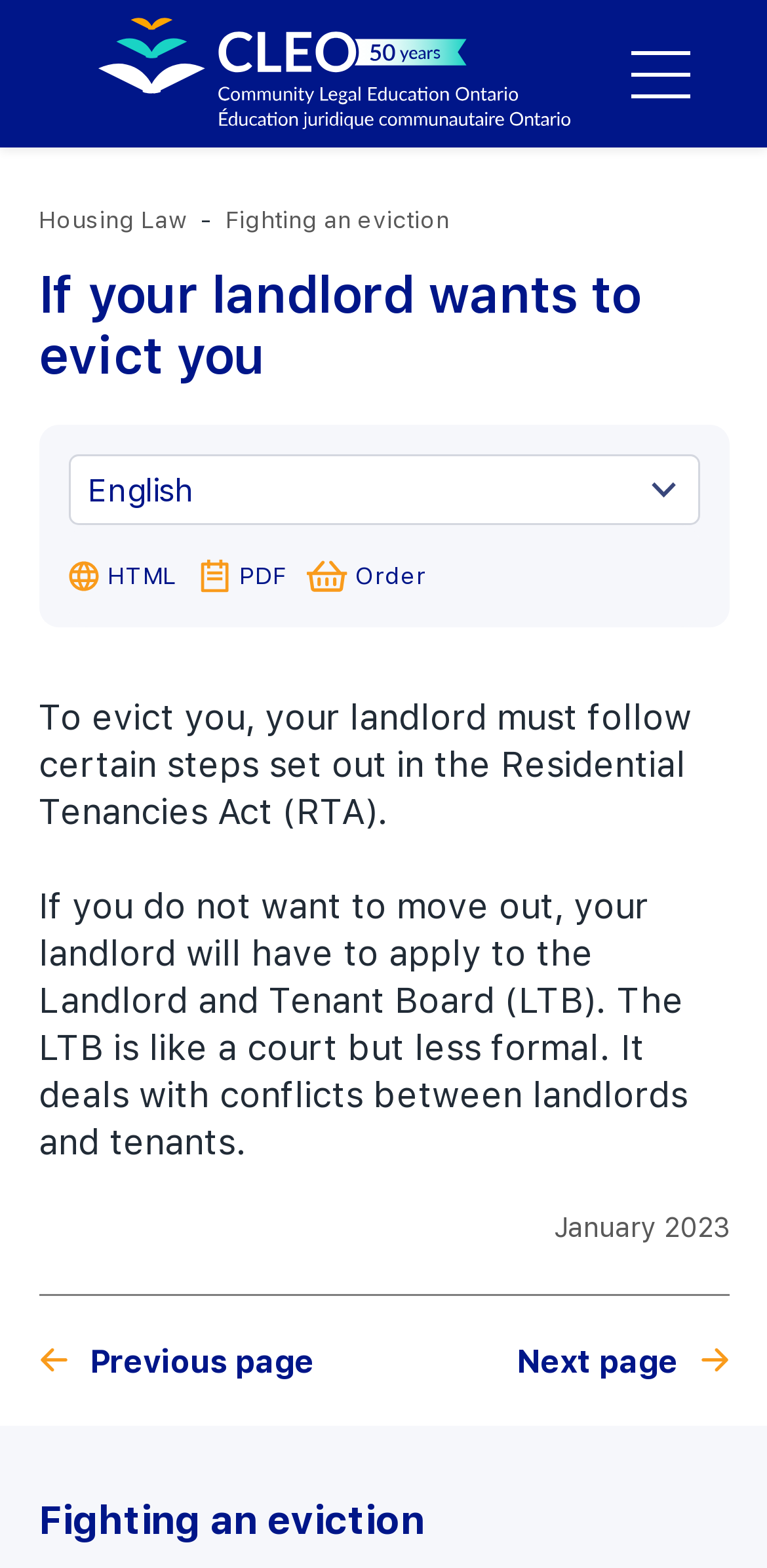Determine the bounding box coordinates for the UI element described. Format the coordinates as (top-left x, top-left y, bottom-right x, bottom-right y) and ensure all values are between 0 and 1. Element description: parent_node: About aria-label="Toggle navigation menu"

[0.809, 0.026, 0.95, 0.068]